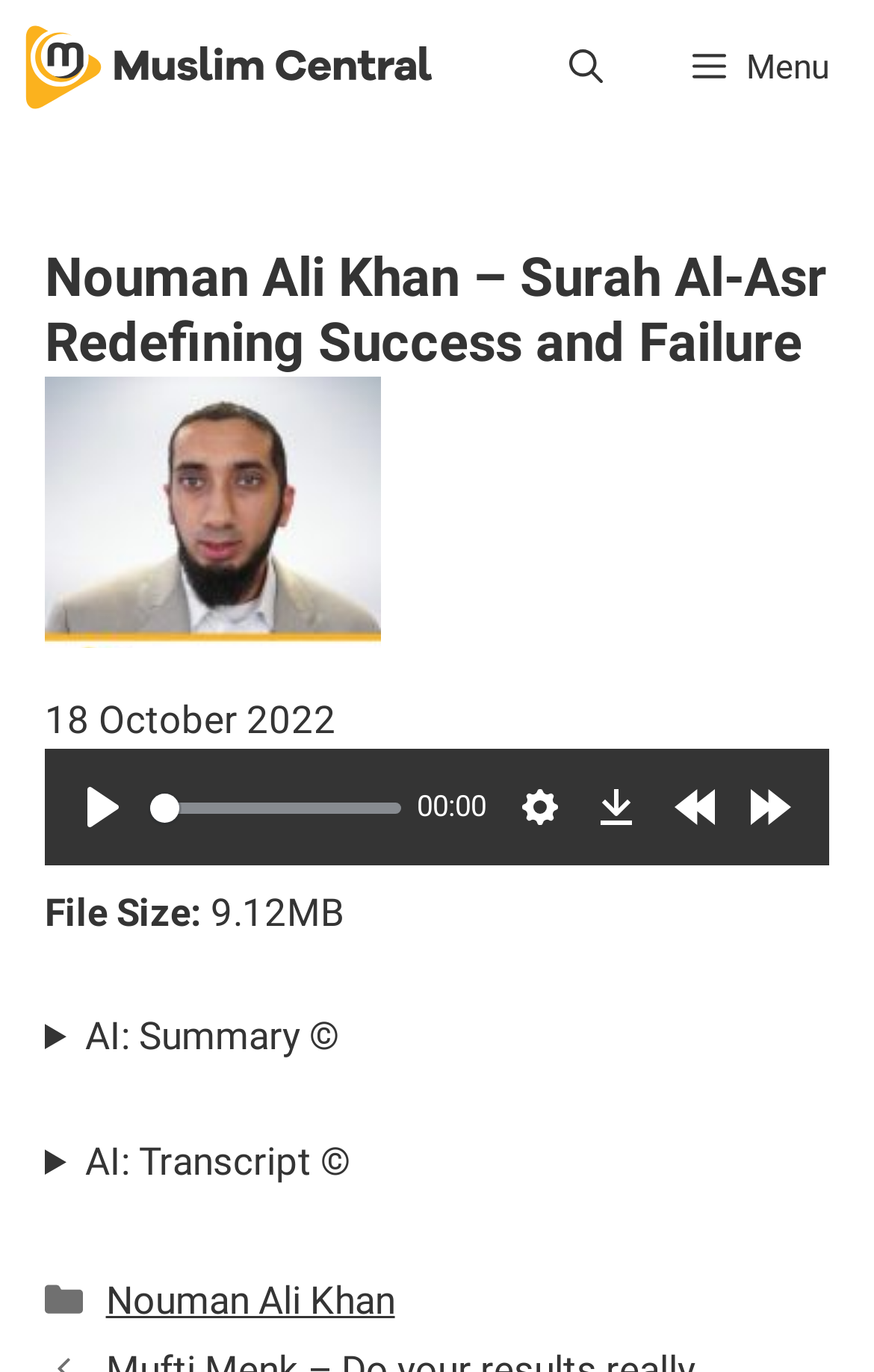Please study the image and answer the question comprehensively:
What is the file size of the audio?

I found the file size by looking at the static text 'File Size:' and the corresponding value '9.12MB'.